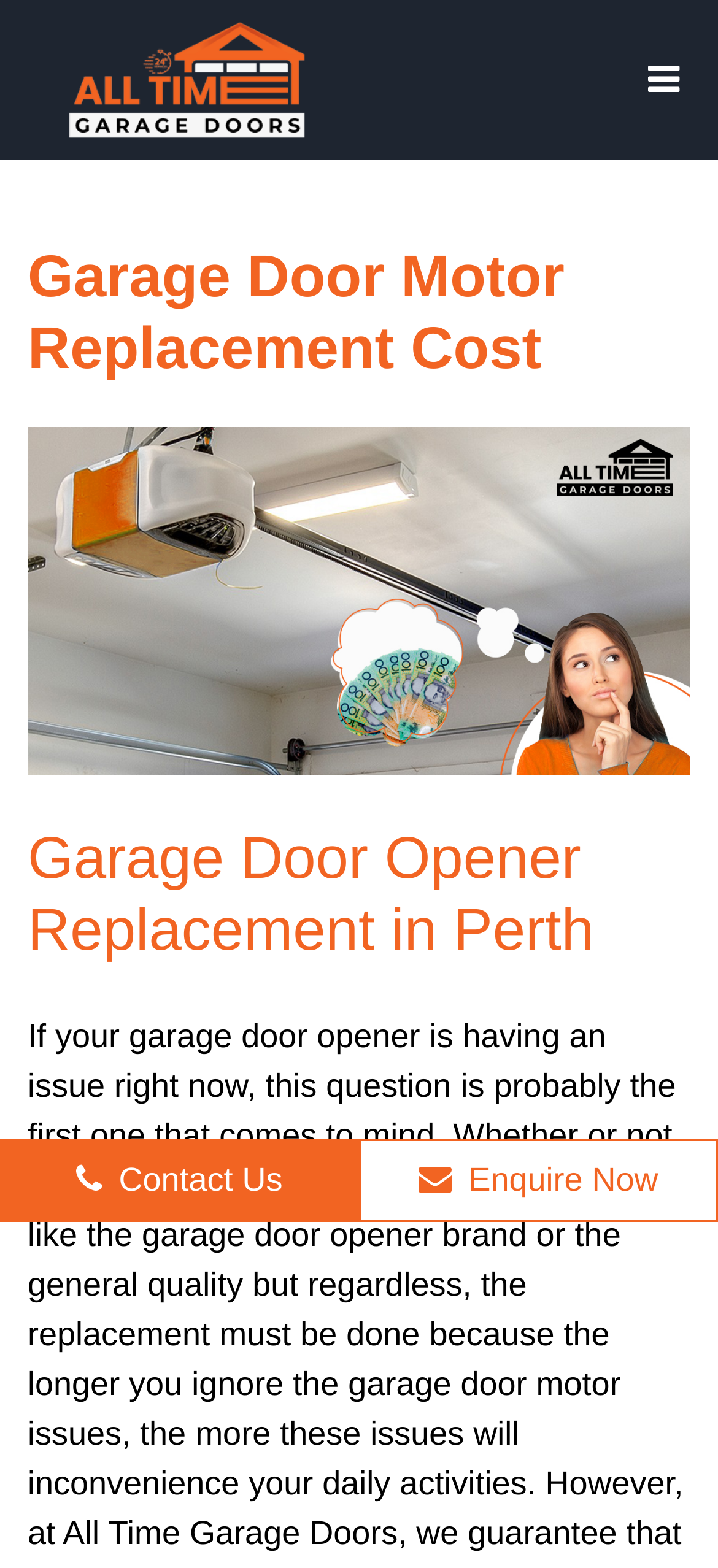Provide the bounding box coordinates of the HTML element this sentence describes: "Hedgehound".

None